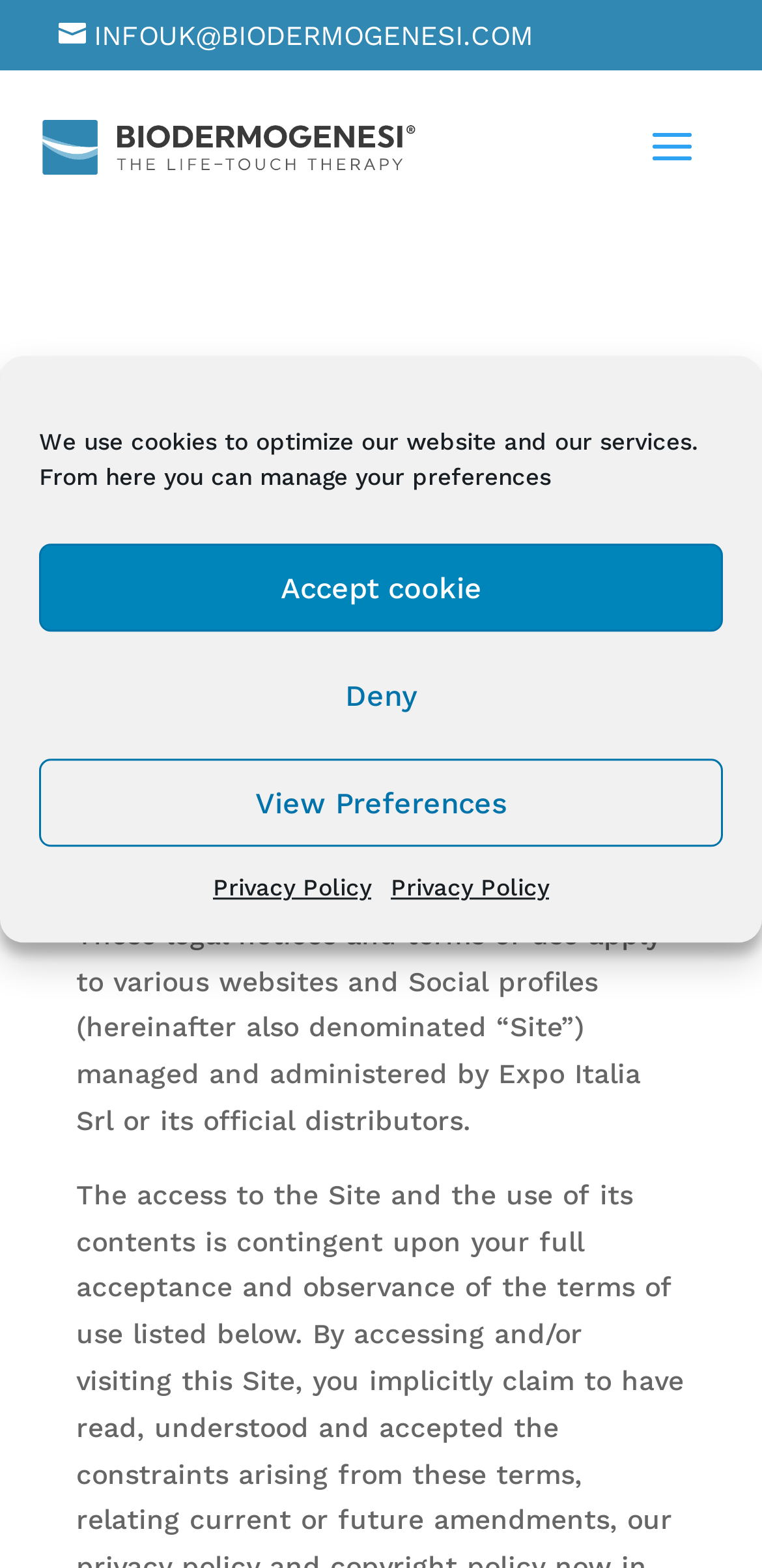Bounding box coordinates should be provided in the format (top-left x, top-left y, bottom-right x, bottom-right y) with all values between 0 and 1. Identify the bounding box for this UI element: Accept cookie

[0.051, 0.347, 0.949, 0.403]